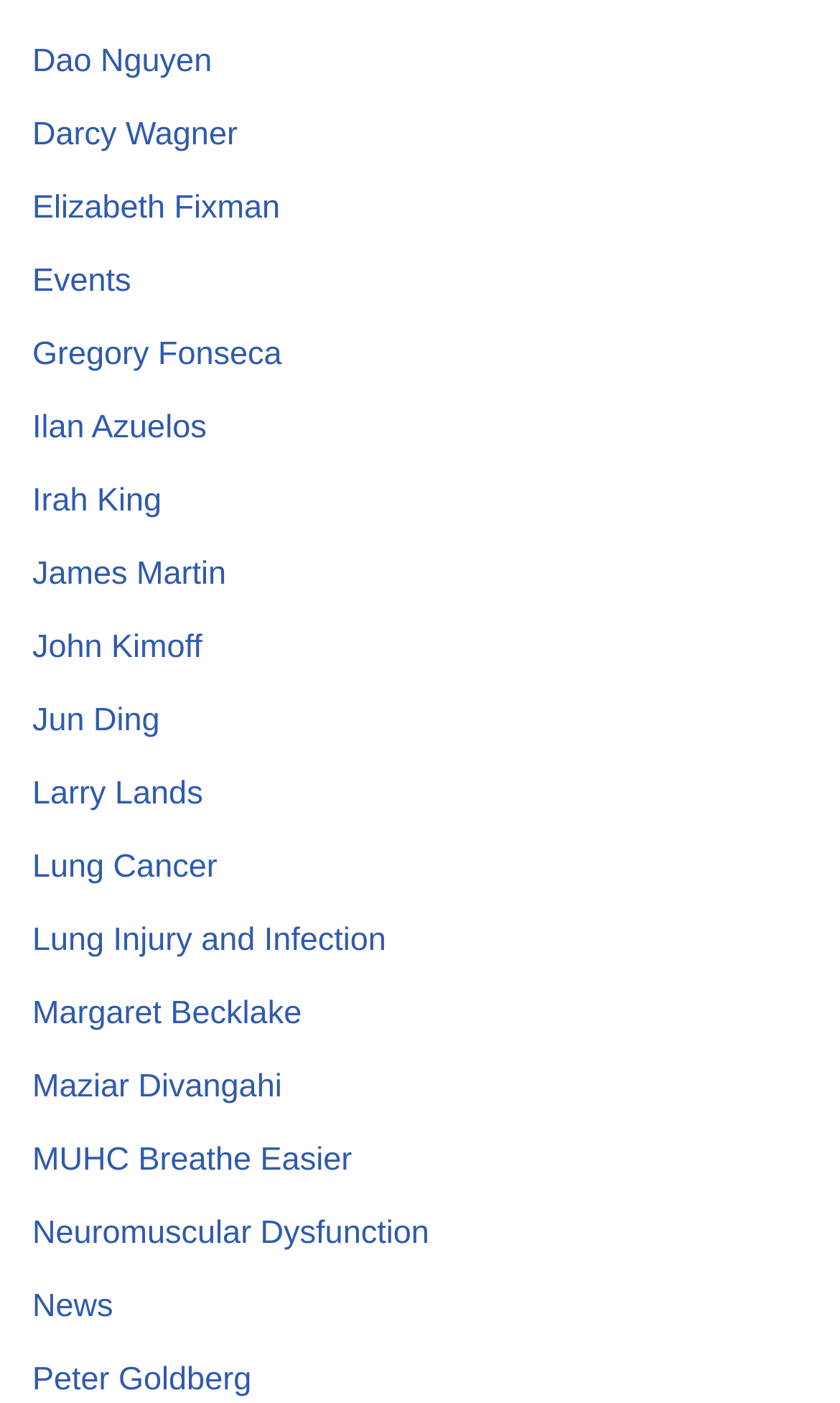Determine the bounding box of the UI component based on this description: "Events". The bounding box coordinates should be four float values between 0 and 1, i.e., [left, top, right, bottom].

[0.038, 0.187, 0.156, 0.214]